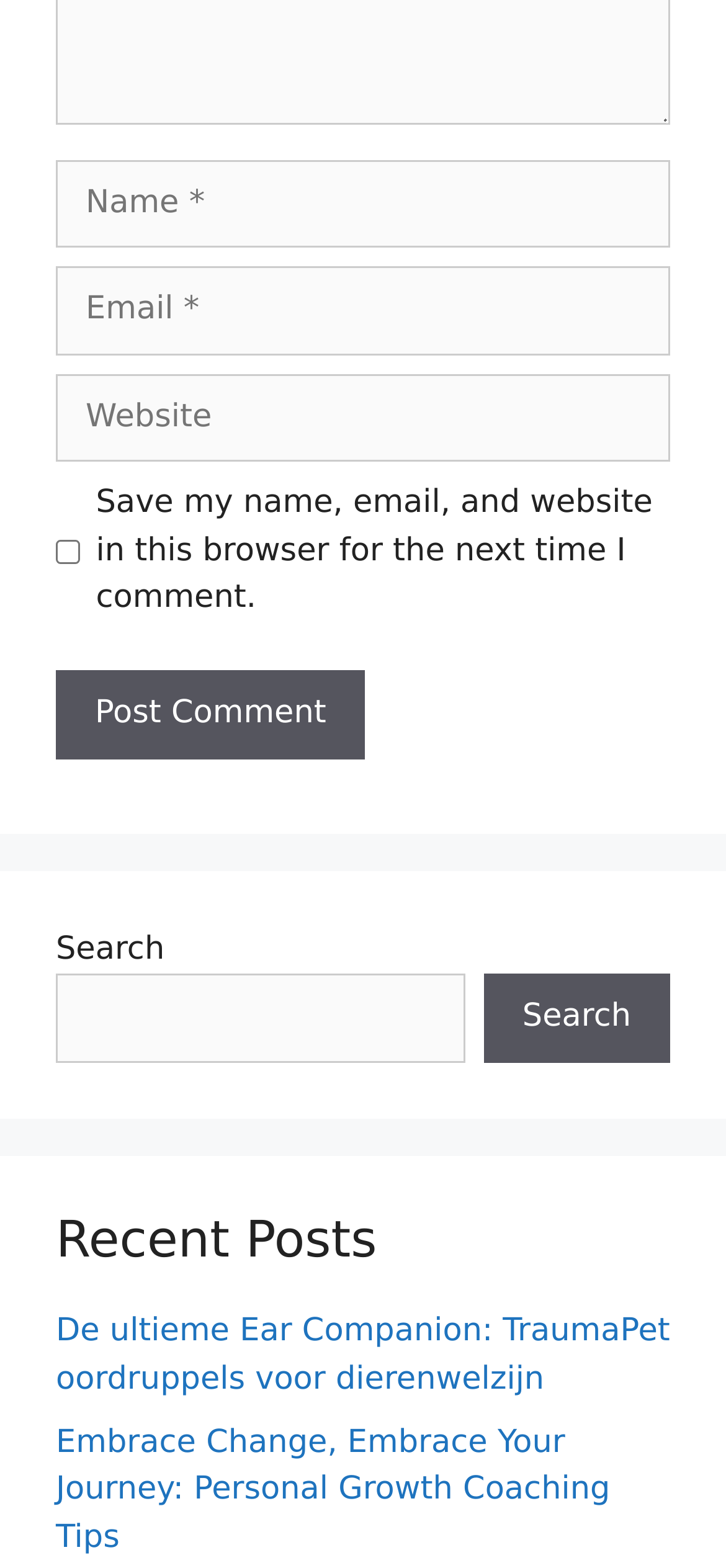What is the purpose of the button at the bottom?
Look at the image and respond with a one-word or short phrase answer.

Post Comment